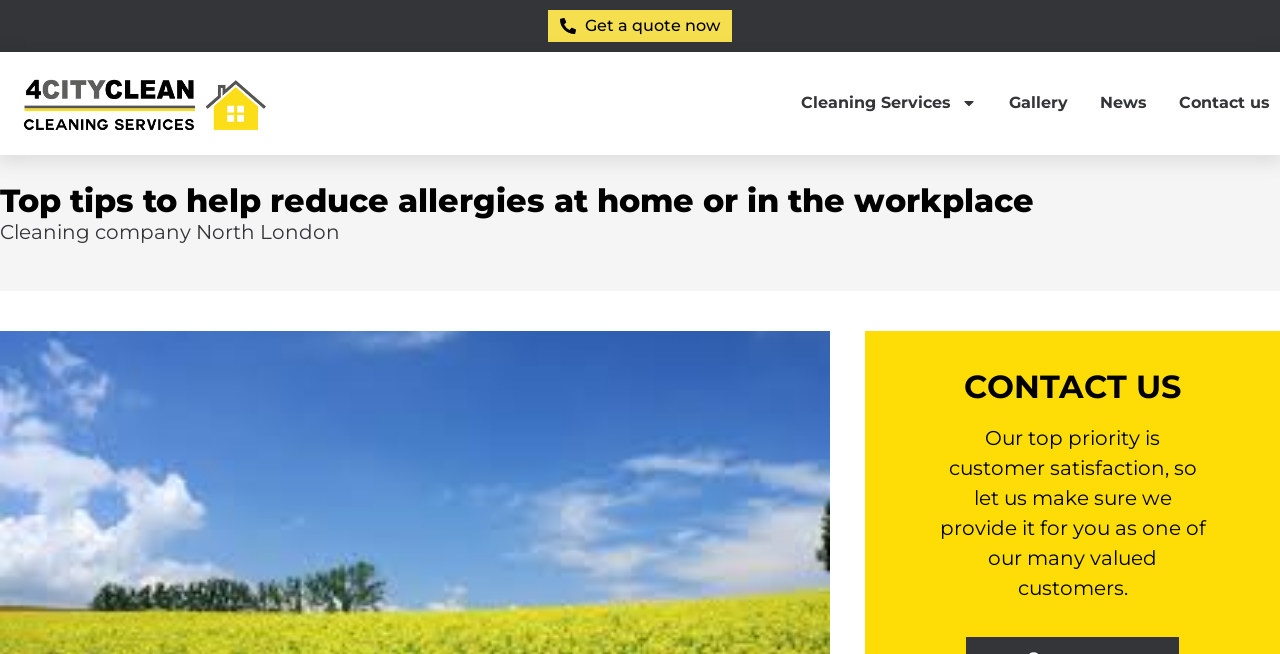Answer the question in a single word or phrase:
What is the name of the company?

4CityClean Ltd